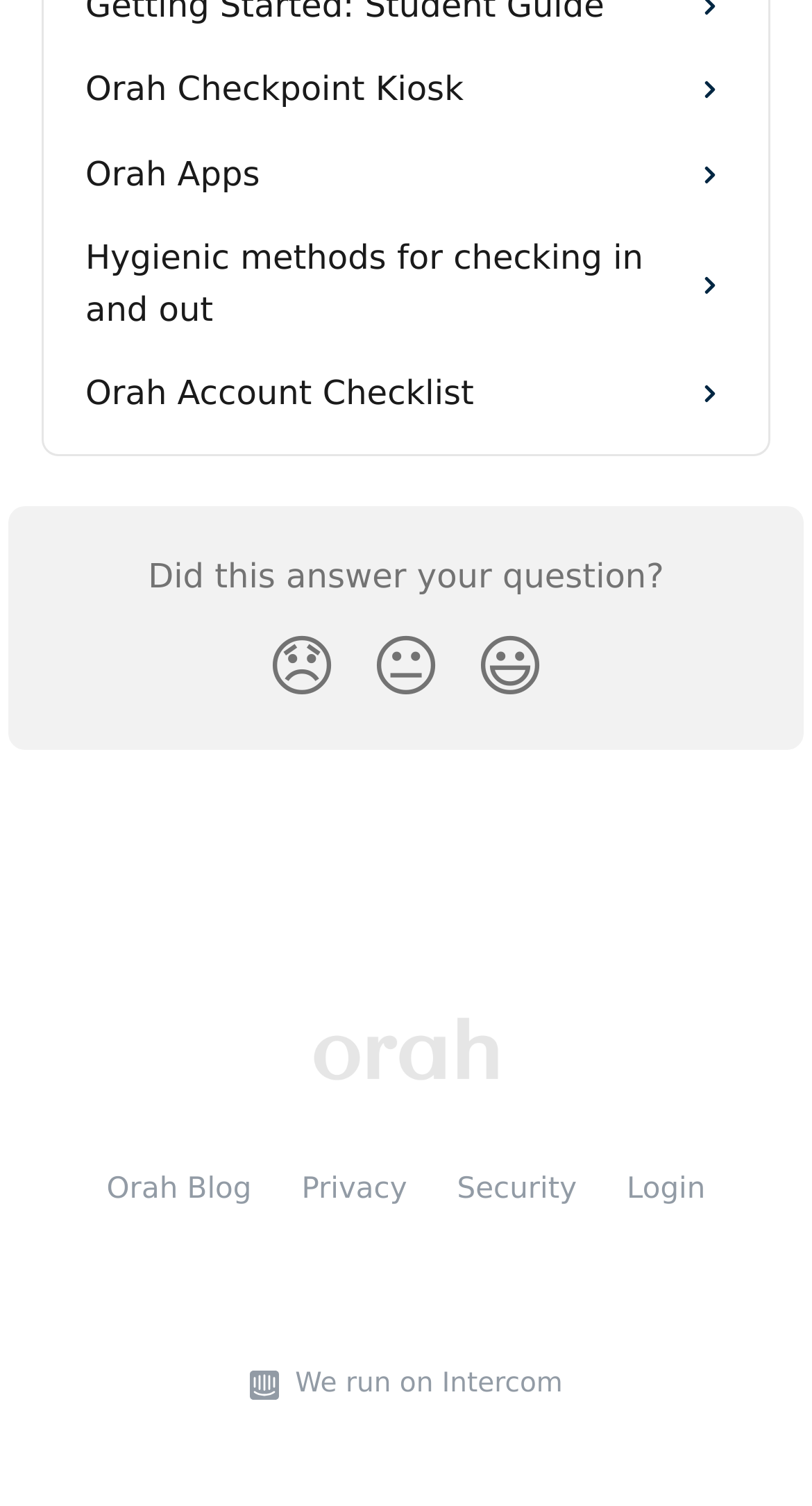Specify the bounding box coordinates of the region I need to click to perform the following instruction: "Click on Orah Blog". The coordinates must be four float numbers in the range of 0 to 1, i.e., [left, top, right, bottom].

[0.131, 0.779, 0.31, 0.801]